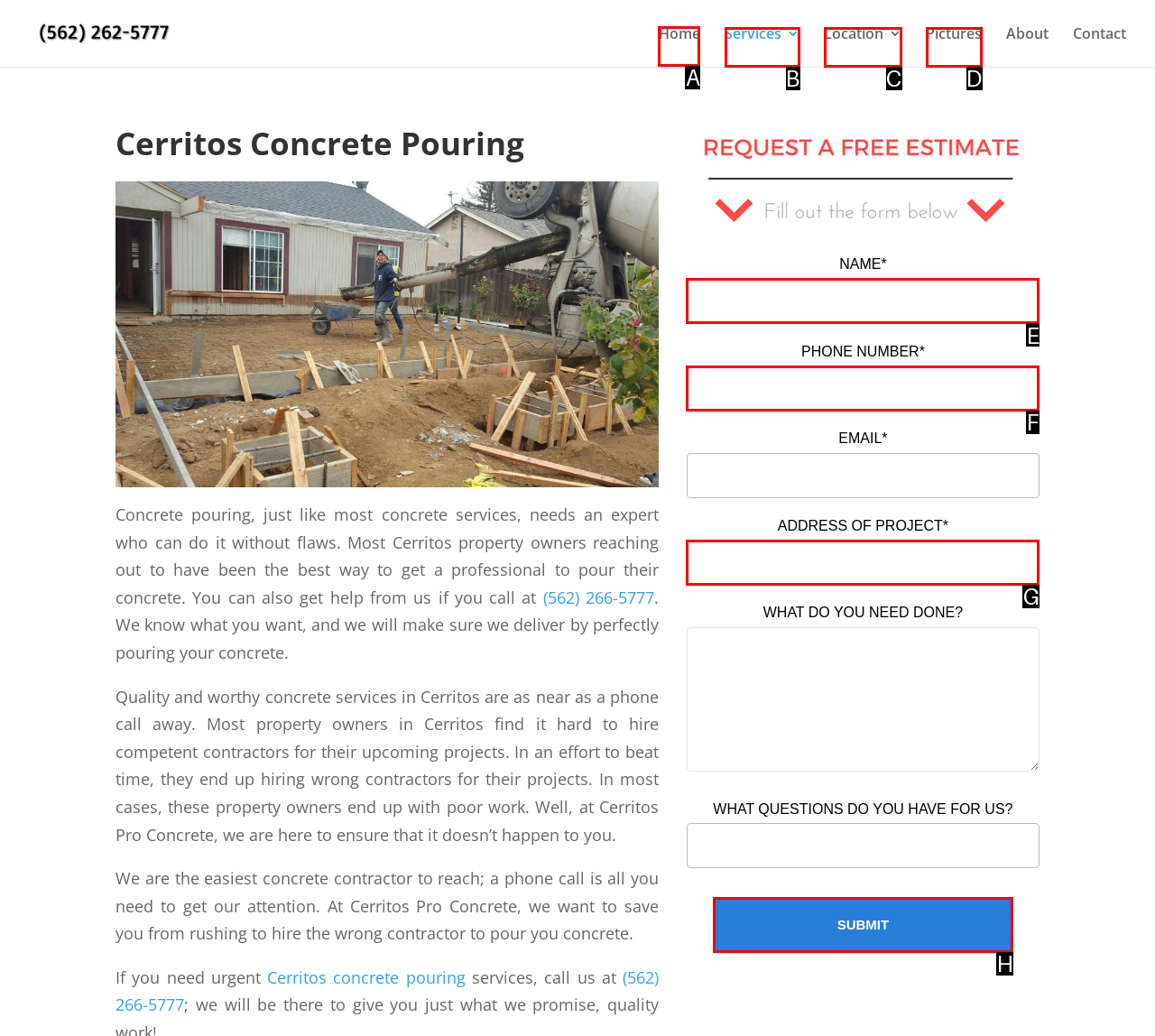Show which HTML element I need to click to perform this task: Click the 'Home' link Answer with the letter of the correct choice.

A